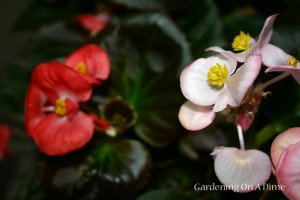What is the purpose of the image?
Refer to the image and provide a detailed answer to the question.

The caption states that the image 'invites viewers to appreciate their natural beauty and the joy they bring to gardening enthusiasts', implying that the purpose of the image is to encourage appreciation of the natural beauty of the begonias.